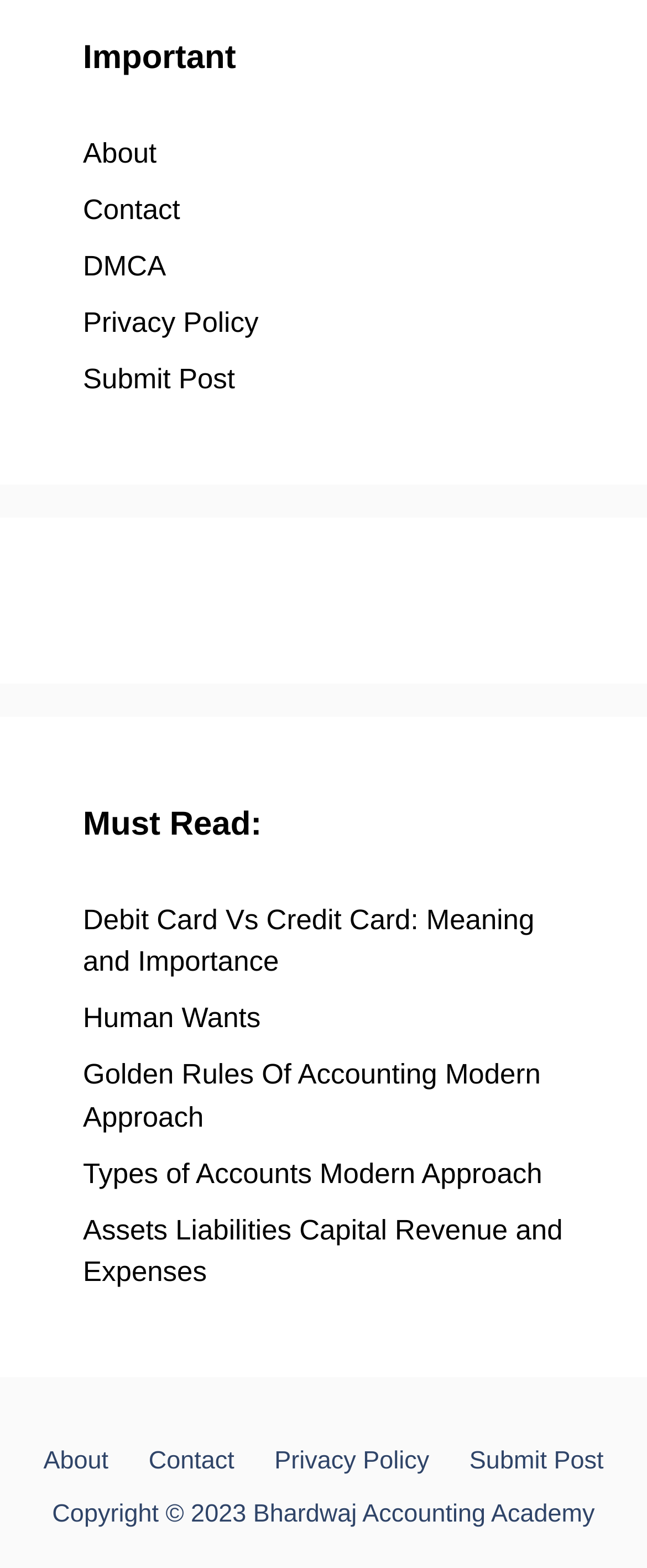How many complementary elements are there? Based on the screenshot, please respond with a single word or phrase.

3